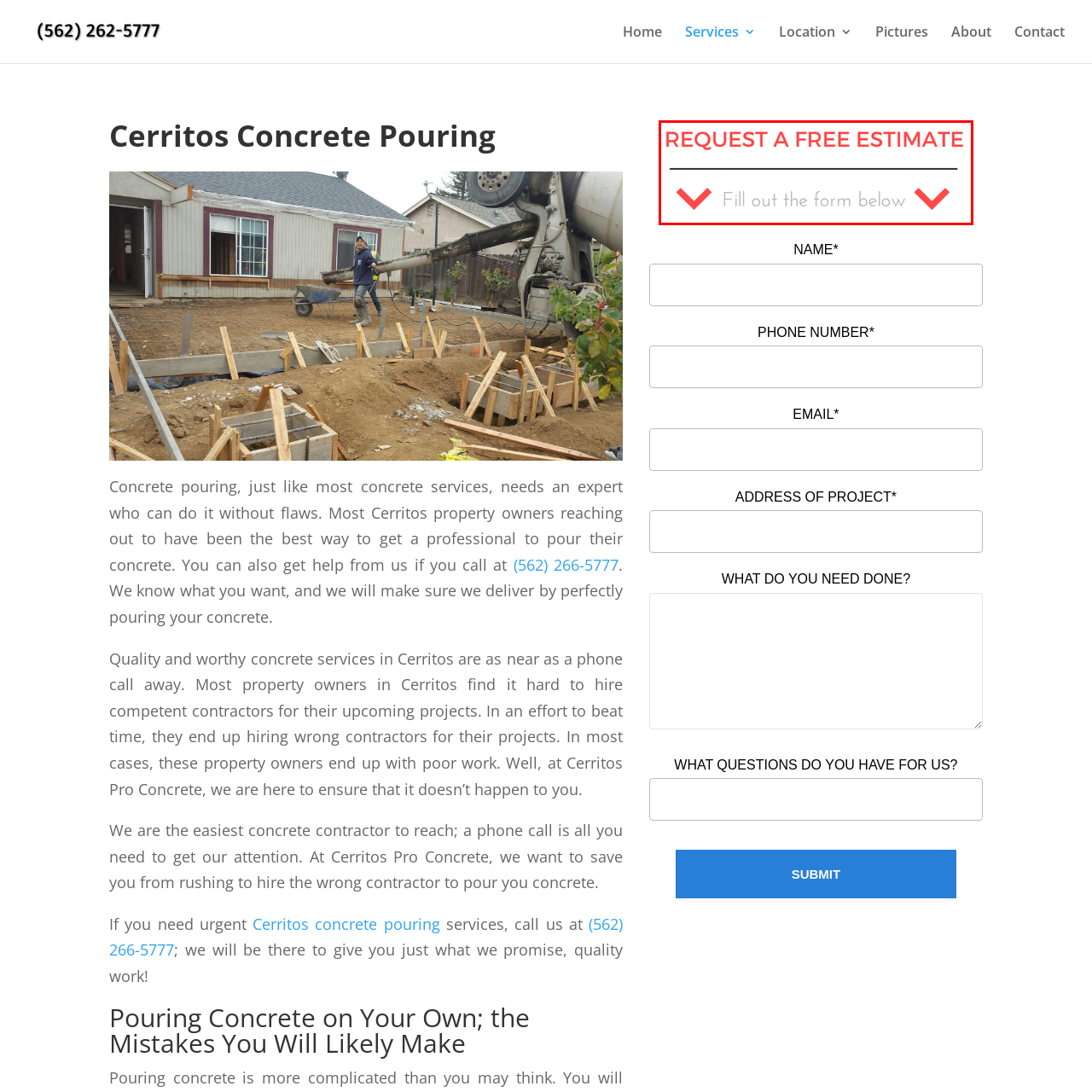Focus on the image encased in the red box and respond to the question with a single word or phrase:
What is the purpose of the form?

To request a free estimate